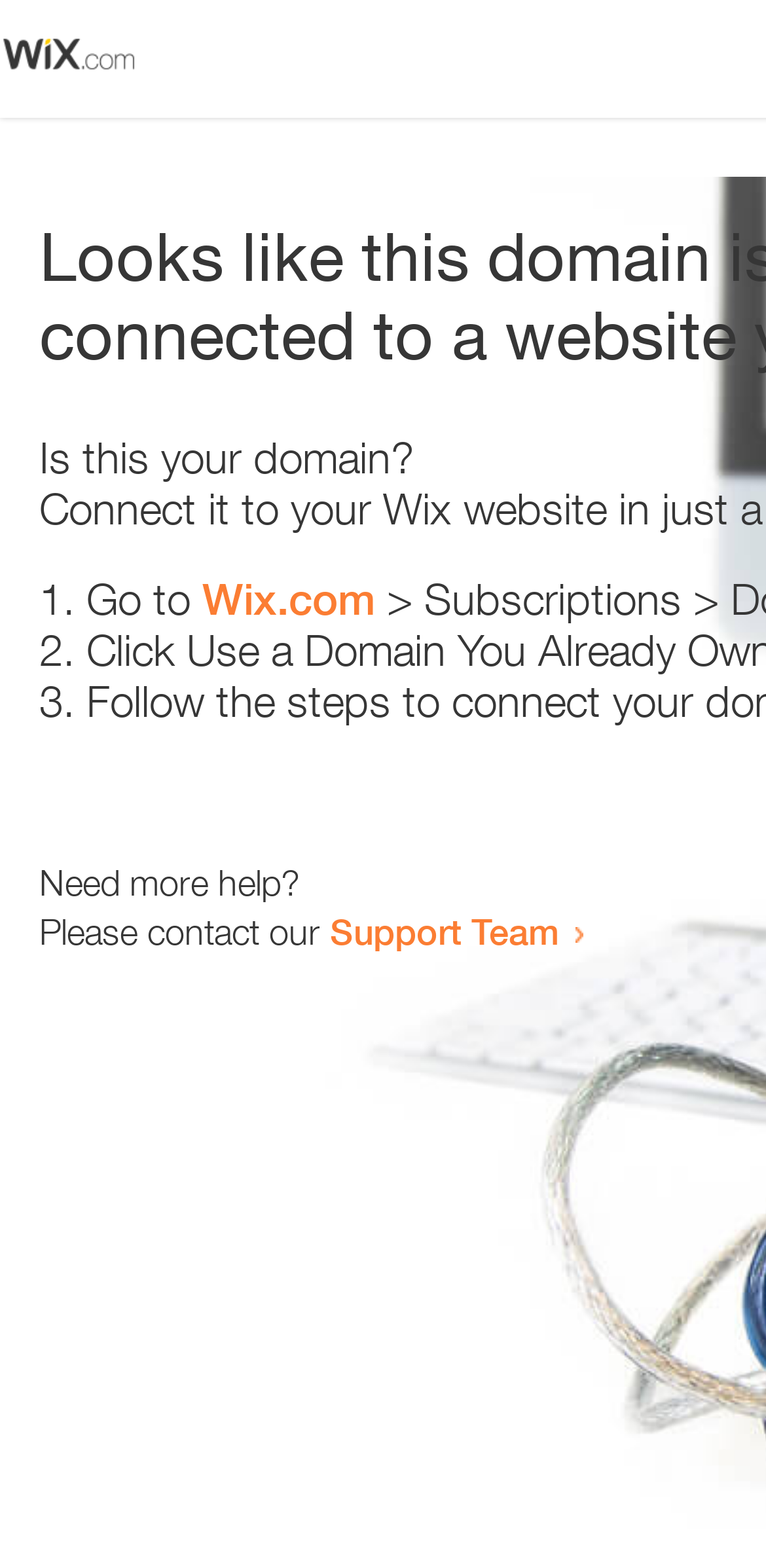Use the information in the screenshot to answer the question comprehensively: Who can be contacted for more help?

The webpage contains a link 'Support Team' which suggests that the Support Team can be contacted for more help. This can be inferred from the context of the sentence 'Please contact our Support Team'.